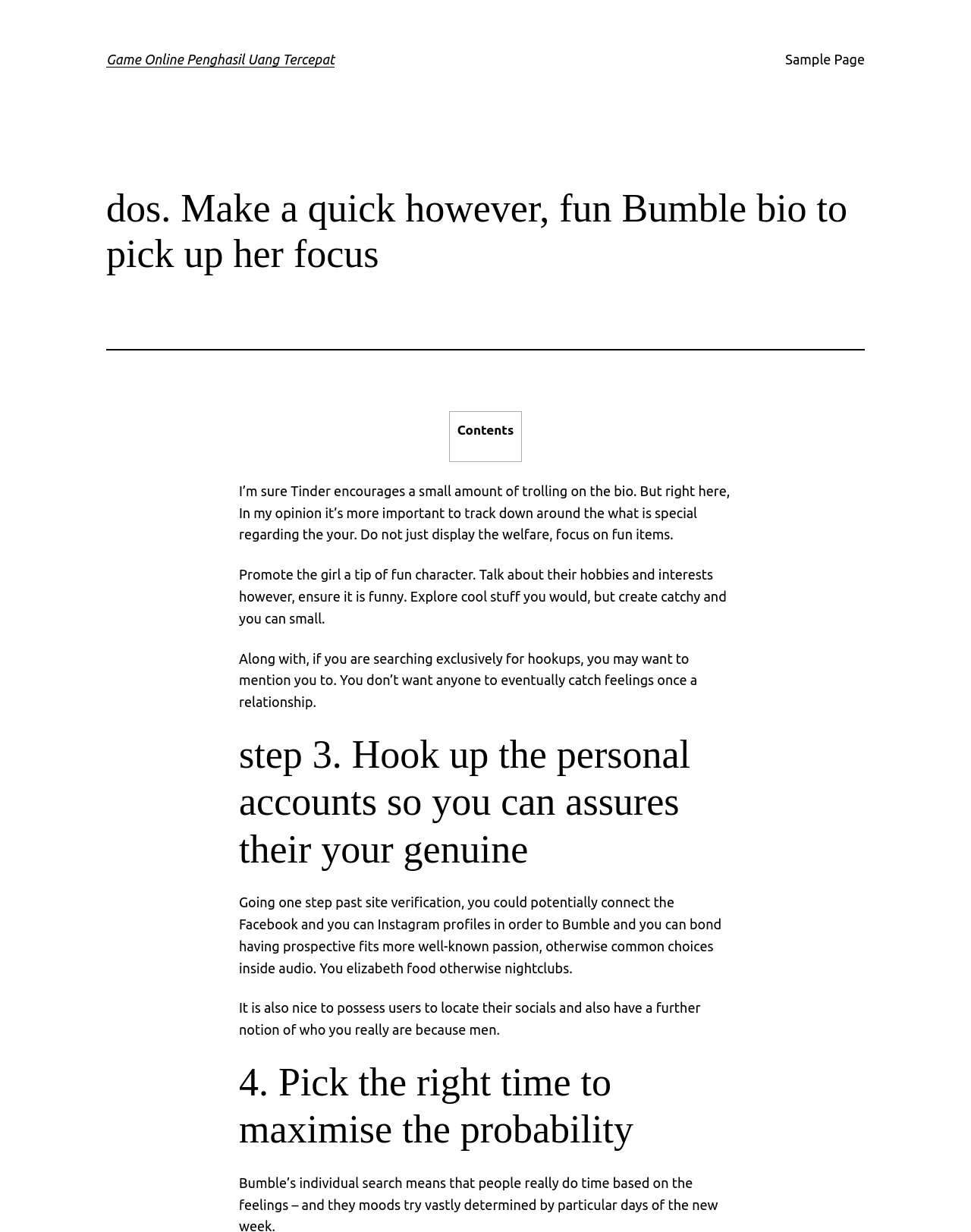Provide a thorough description of this webpage.

The webpage appears to be a blog post or article providing tips on how to create a successful Bumble bio. At the top of the page, there is a heading that reads "Game Online Penghasil Uang Tercepat" which is also a clickable link. To the right of this heading is another link labeled "Sample Page".

Below these links, there is a larger heading that reads "dos. Make a quick however, fun Bumble bio to pick up her focus". This heading is followed by a horizontal separator line. 

Underneath the separator line, there is a table with a single cell containing the text "Contents". Below this table, there are four paragraphs of text that provide advice on creating a Bumble bio. The text suggests showcasing one's personality, highlighting fun and interesting aspects of oneself, and being honest about one's intentions.

The first paragraph is located near the top-left of the page, with the subsequent paragraphs positioned below it. The text is arranged in a single column, with each paragraph separated by a small gap.

There are also three headings scattered throughout the text, which break up the content into sections. The first heading reads "step 3. Hook up the personal accounts so you can assures their your genuine", the second heading reads "4. Pick the right time to maximise the probability", and they are positioned near the middle and bottom of the page, respectively.

Overall, the webpage appears to be a informative article with a clear structure, using headings and paragraphs to organize the content and make it easy to read.